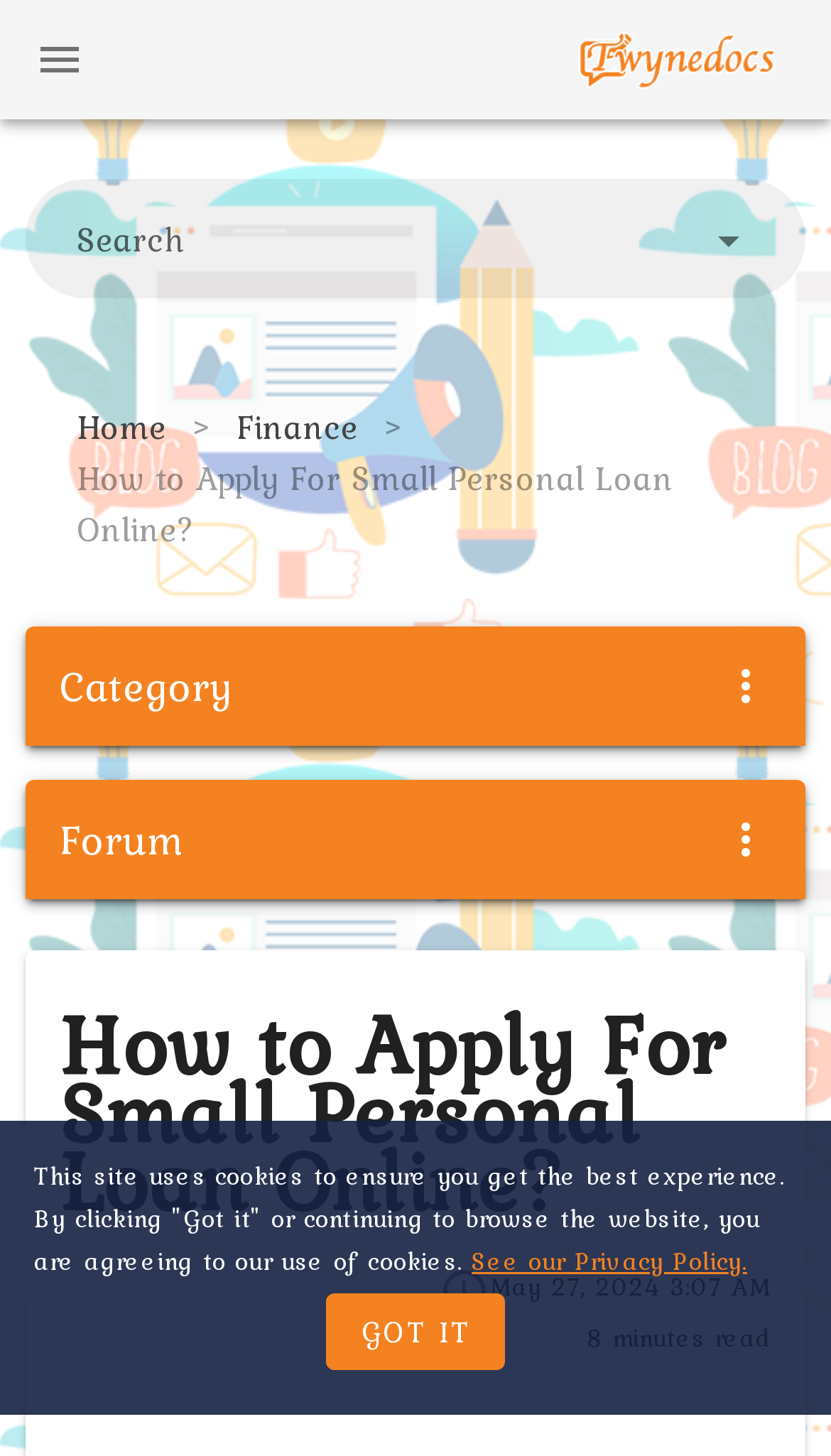What is the category of the current page?
Look at the screenshot and respond with a single word or phrase.

Finance